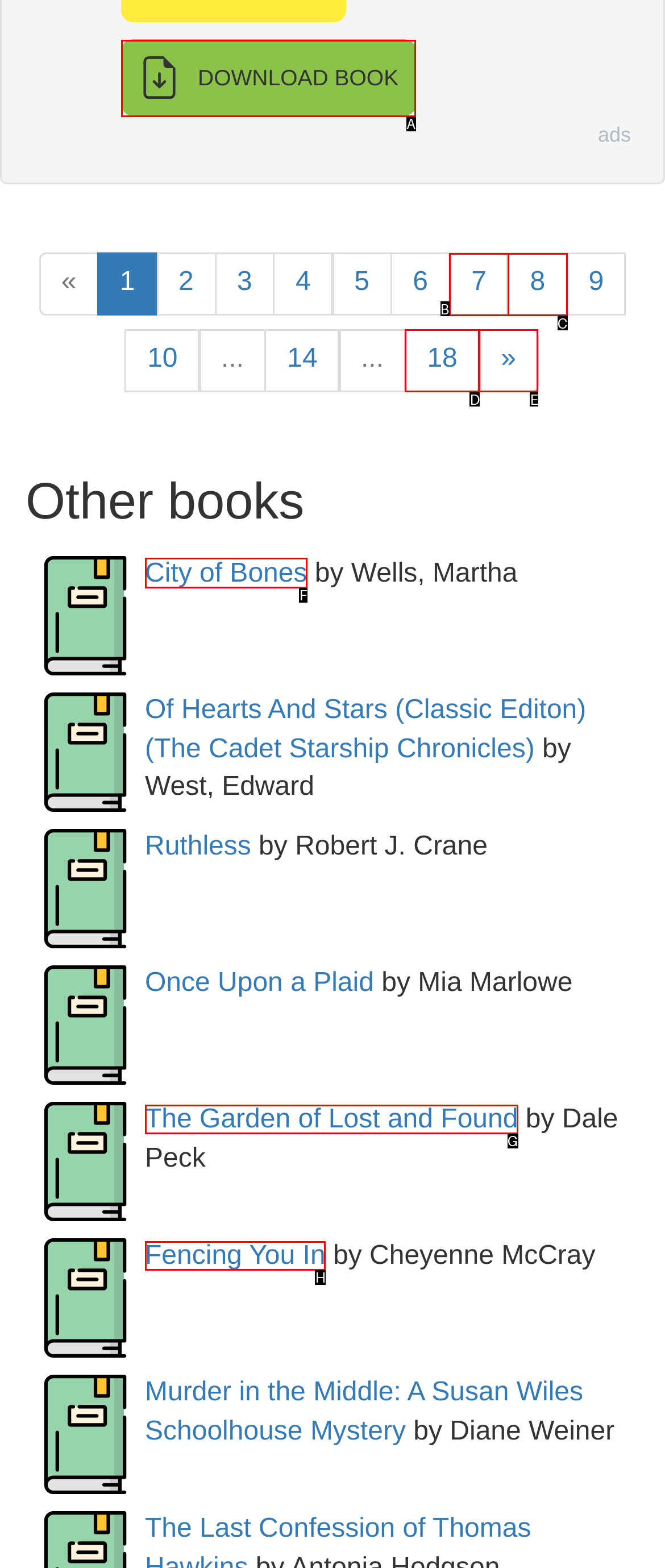Determine which HTML element I should select to execute the task: view book details of City of Bones
Reply with the corresponding option's letter from the given choices directly.

F